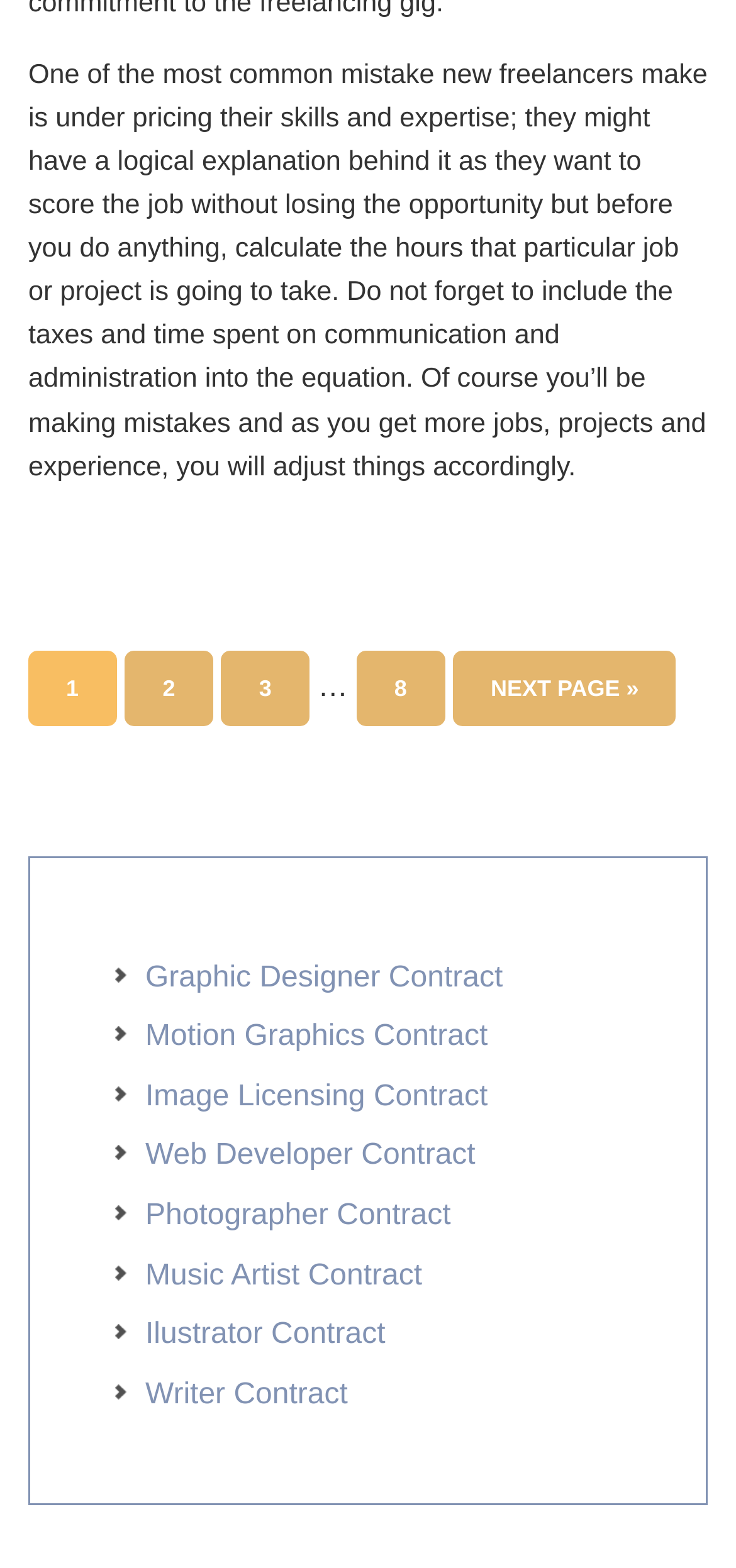Find the bounding box of the web element that fits this description: "Music Artist Contract".

[0.197, 0.803, 0.574, 0.823]